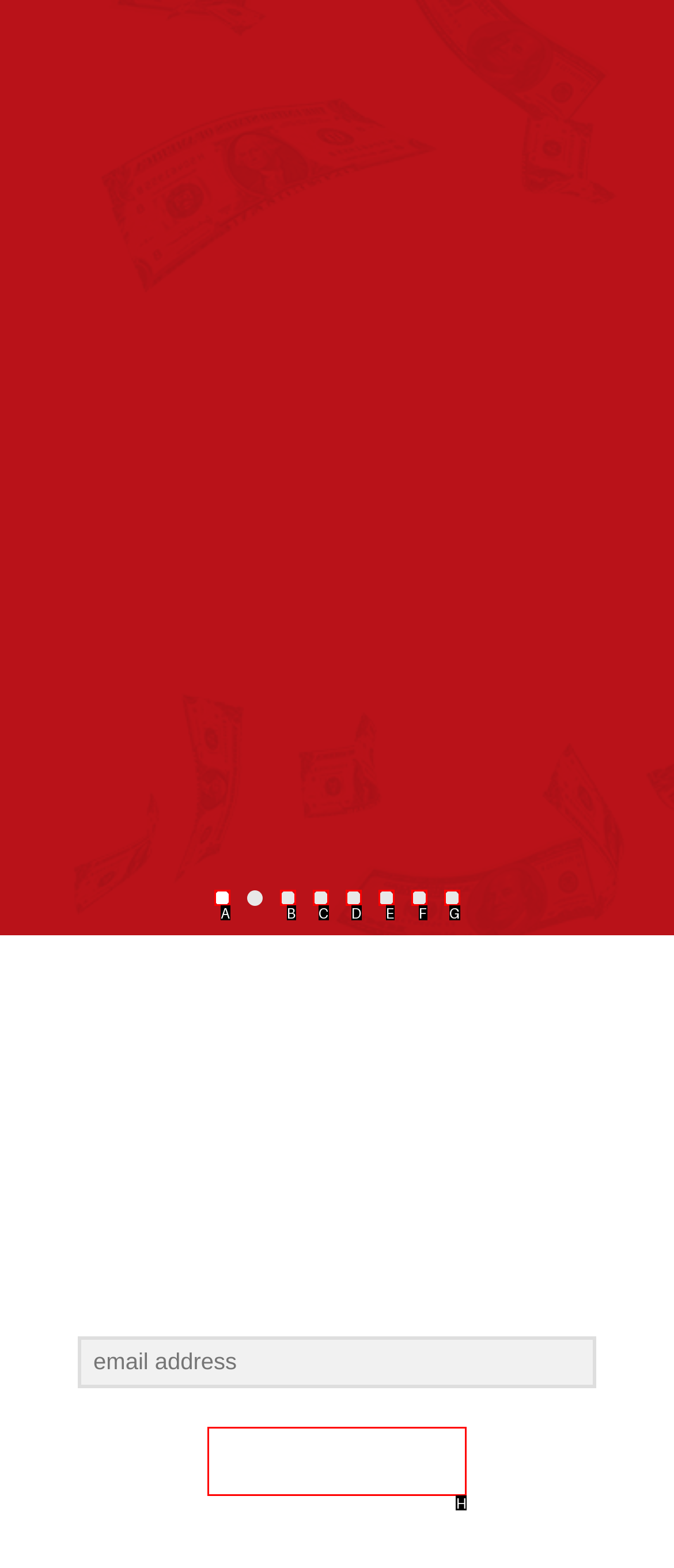From the given choices, which option should you click to complete this task: click the submit button? Answer with the letter of the correct option.

H